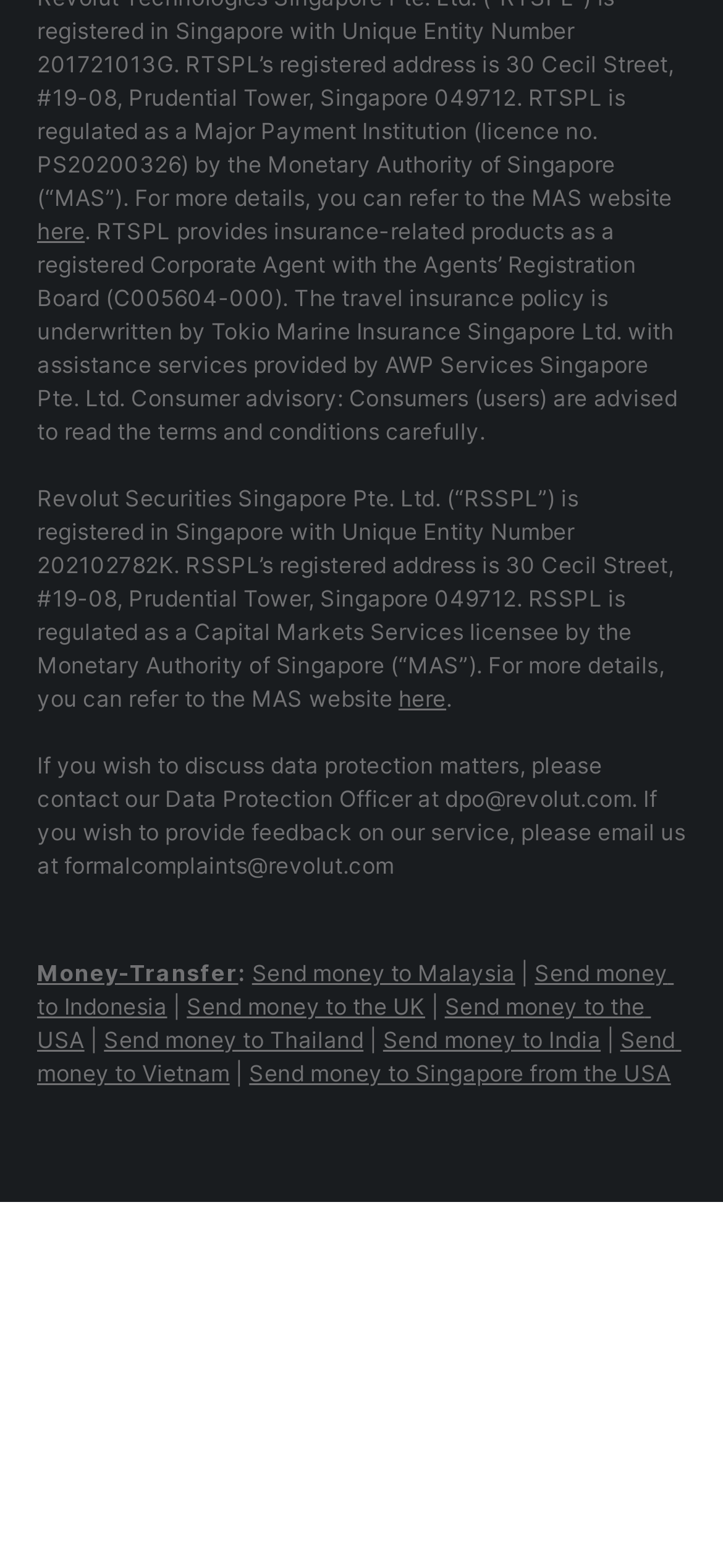Determine the bounding box coordinates of the clickable element to achieve the following action: 'Click on 'Send money to the USA''. Provide the coordinates as four float values between 0 and 1, formatted as [left, top, right, bottom].

[0.051, 0.633, 0.9, 0.672]